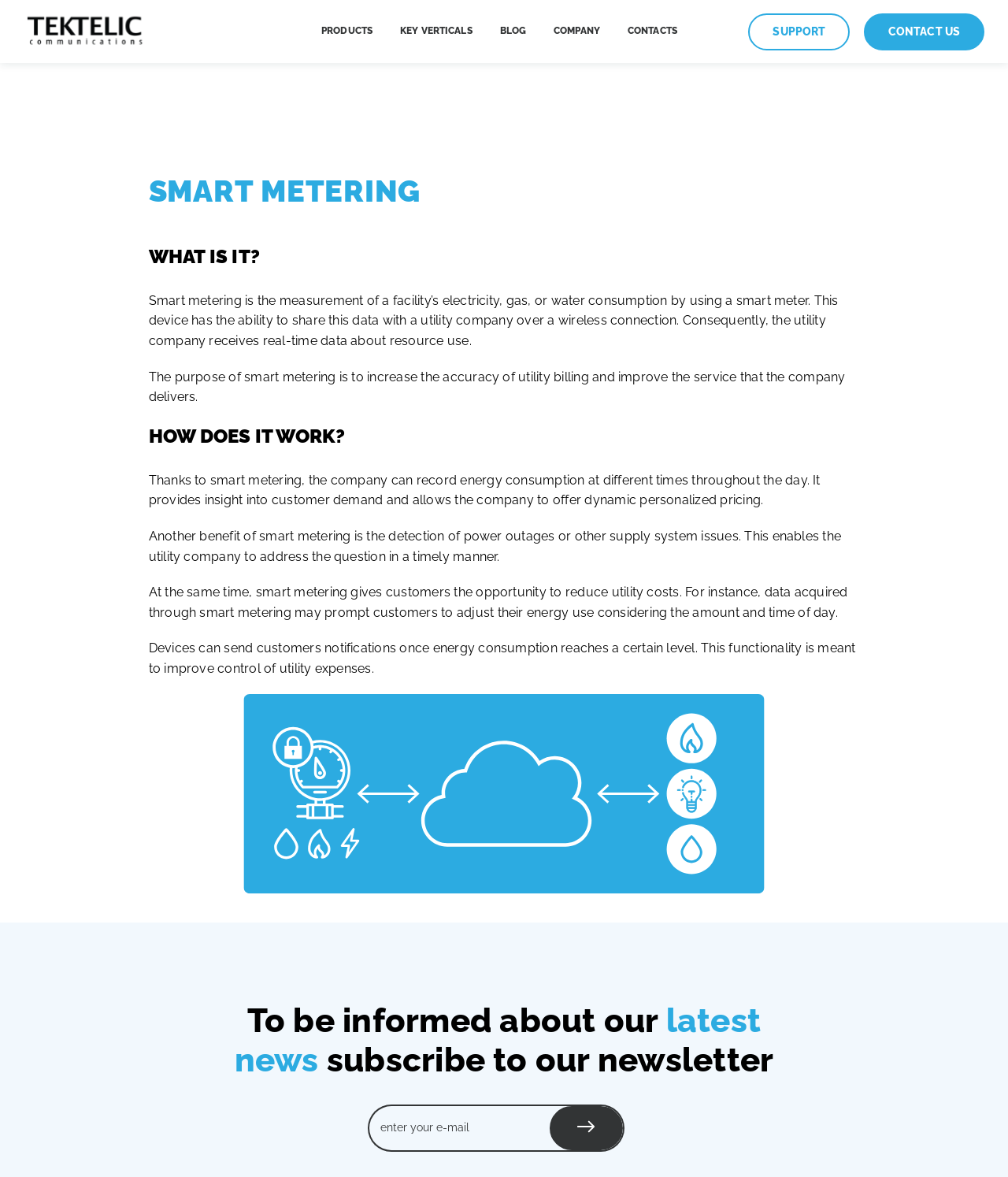Provide a one-word or short-phrase response to the question:
What can smart meters detect?

Power outages